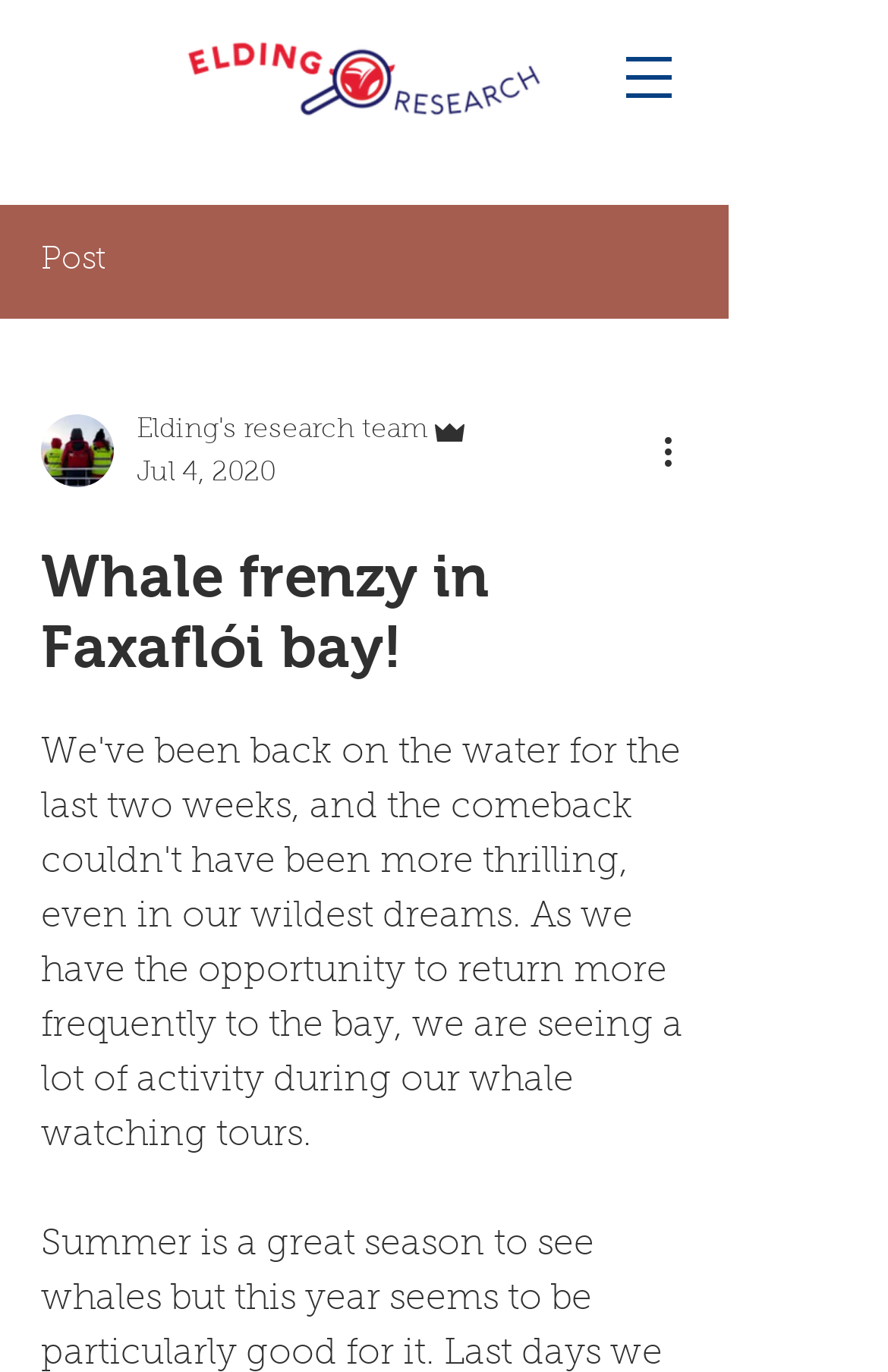What is the logo of the website?
By examining the image, provide a one-word or phrase answer.

Elding Research